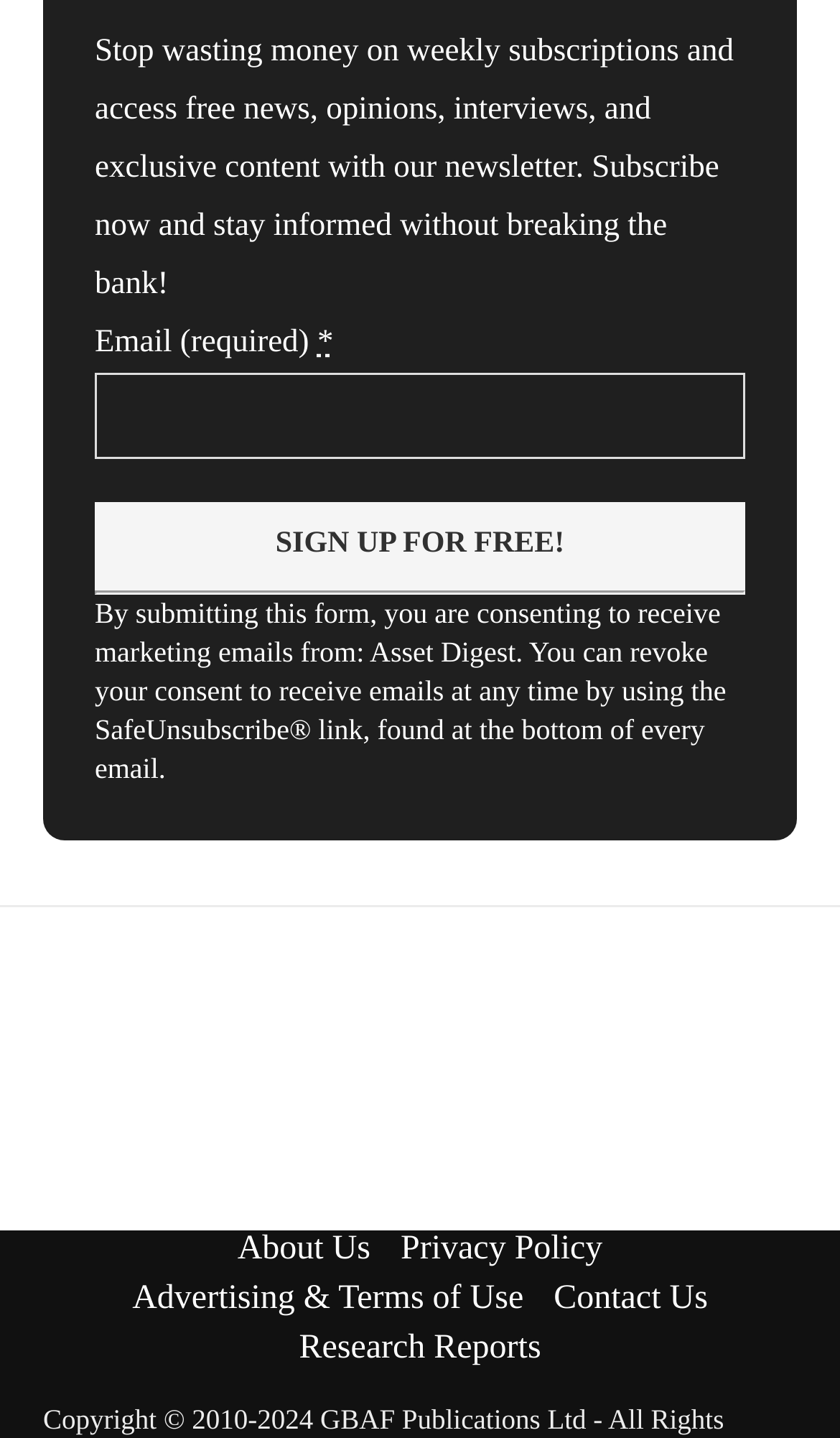What is the purpose of the newsletter?
Please provide a detailed answer to the question.

The purpose of the newsletter can be inferred from the promotional text at the top of the page, which states that subscribers can access free news, opinions, interviews, and exclusive content without breaking the bank.